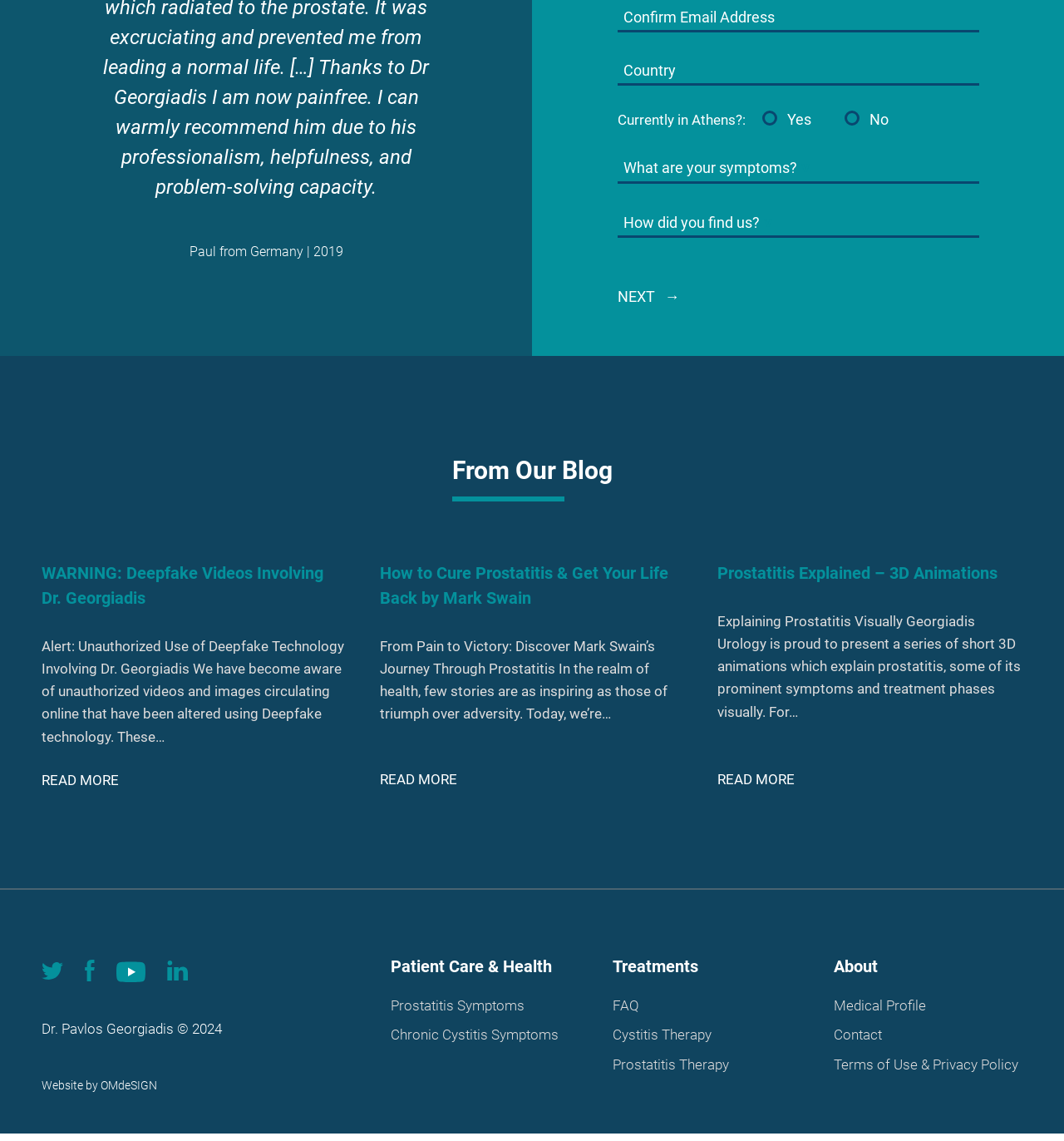What is the name of the person who wrote the blog post?
Please provide a comprehensive answer to the question based on the webpage screenshot.

The name of the person who wrote the blog post can be found in the link 'How to Cure Prostatitis & Get Your Life Back by Mark Swain', which suggests that Mark Swain is the author of the blog post.